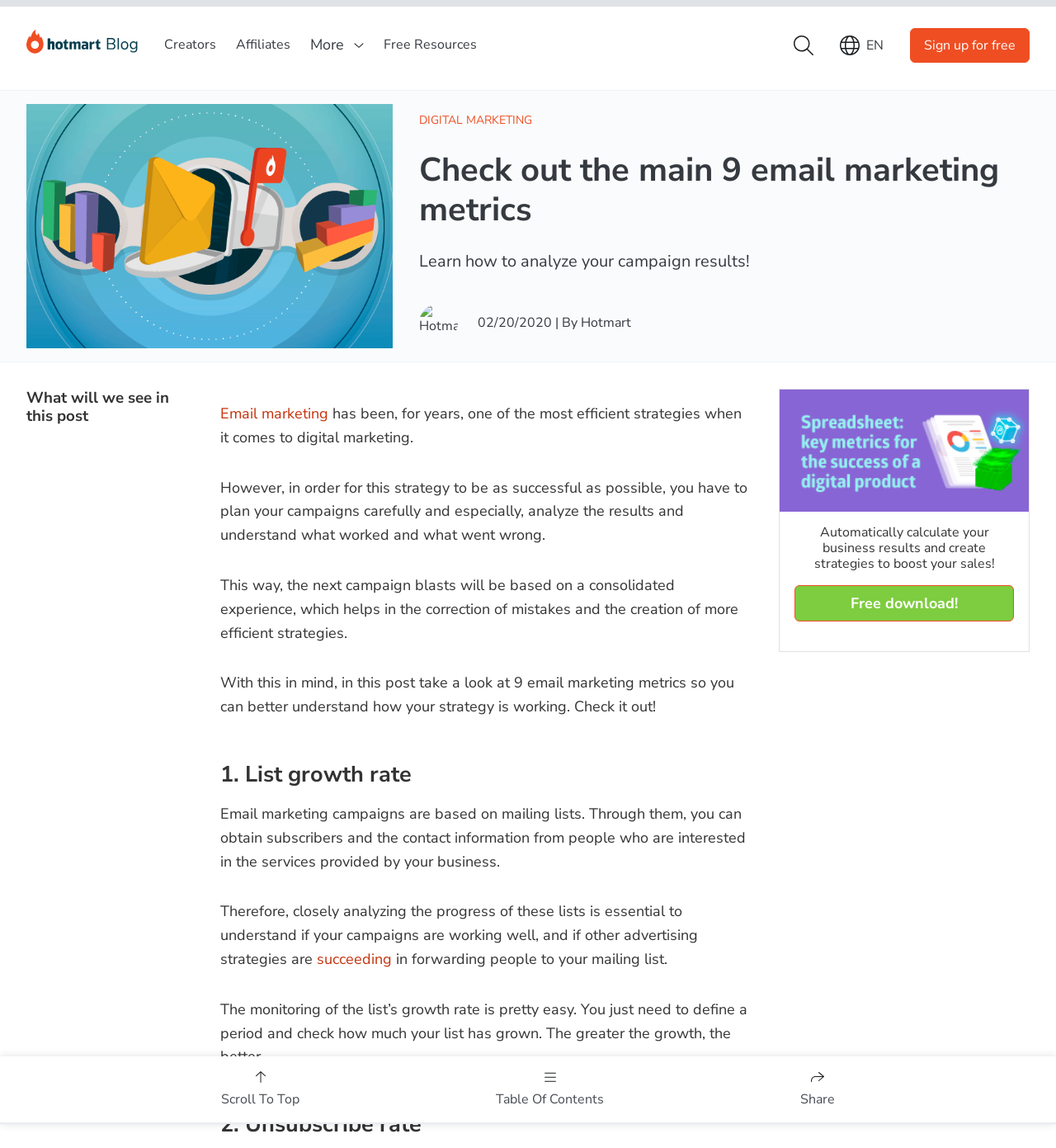Please determine the bounding box coordinates of the area that needs to be clicked to complete this task: 'View the 'Table Of Contents''. The coordinates must be four float numbers between 0 and 1, formatted as [left, top, right, bottom].

[0.46, 0.923, 0.581, 0.975]